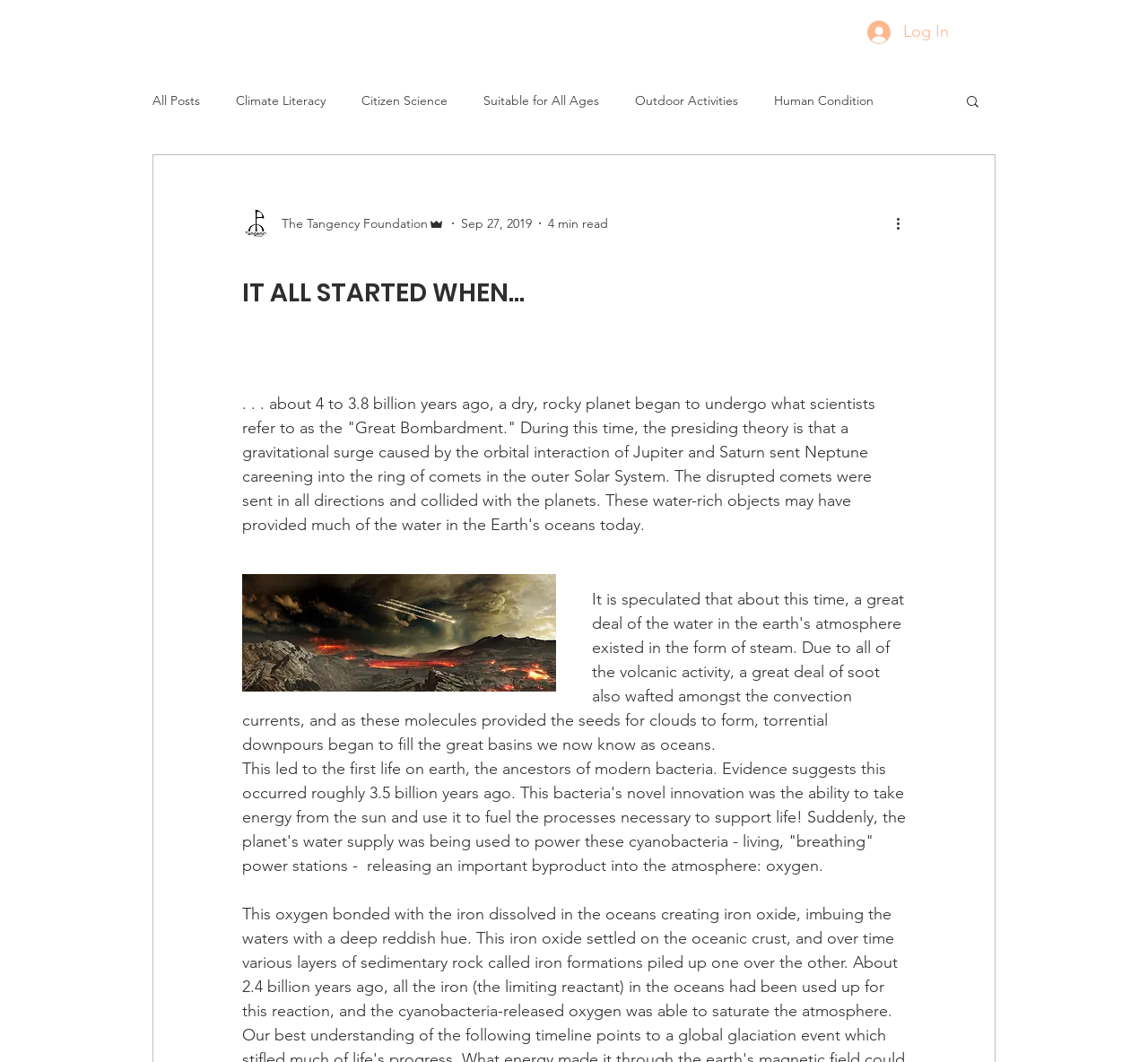What is the topic of the article?
Answer the question with as much detail as possible.

I inferred the topic by reading the StaticText elements which describe the process of the 'Great Bombardment' and the emergence of life on earth.